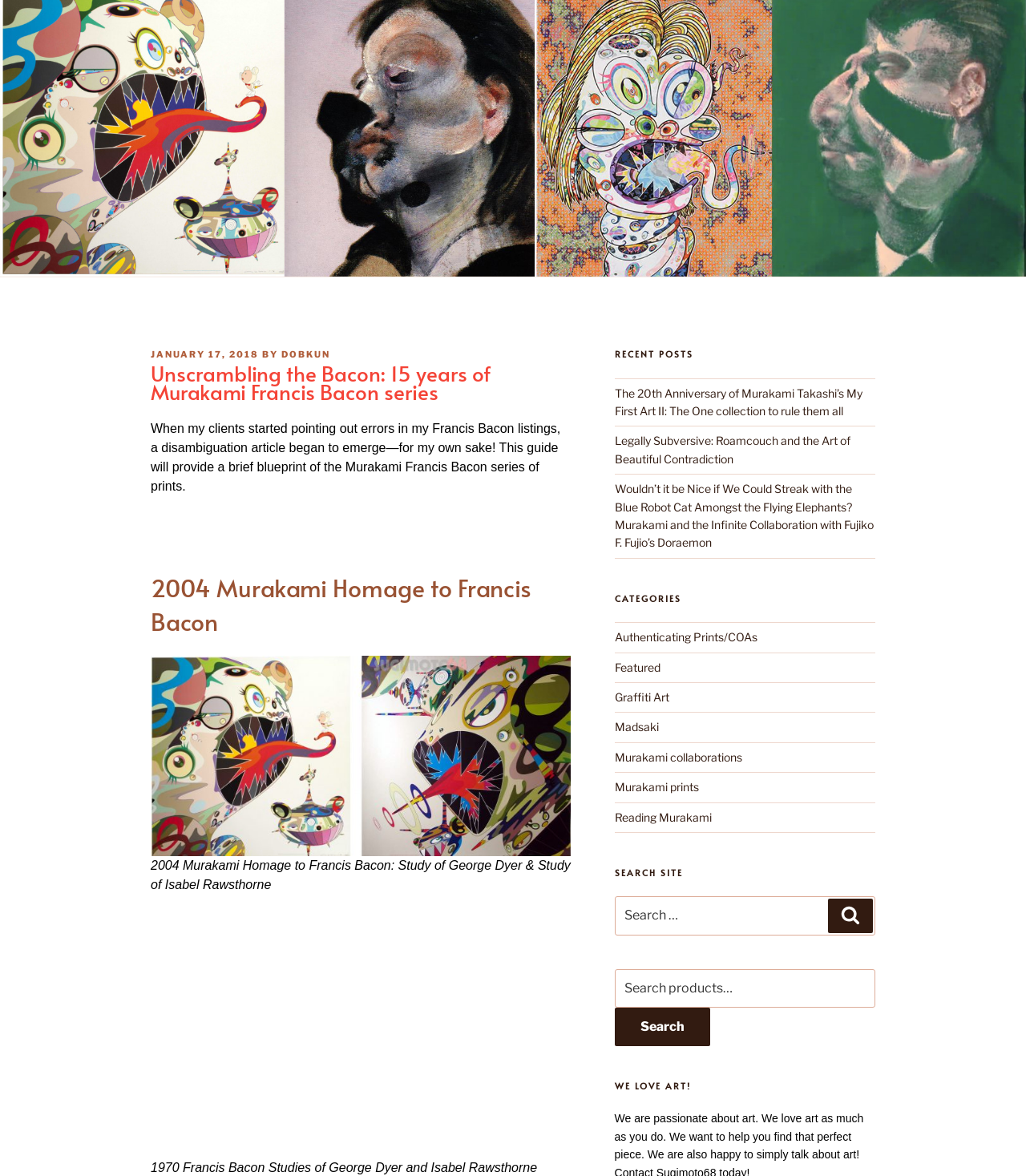Bounding box coordinates should be in the format (top-left x, top-left y, bottom-right x, bottom-right y) and all values should be floating point numbers between 0 and 1. Determine the bounding box coordinate for the UI element described as: Murakami prints

[0.599, 0.663, 0.681, 0.675]